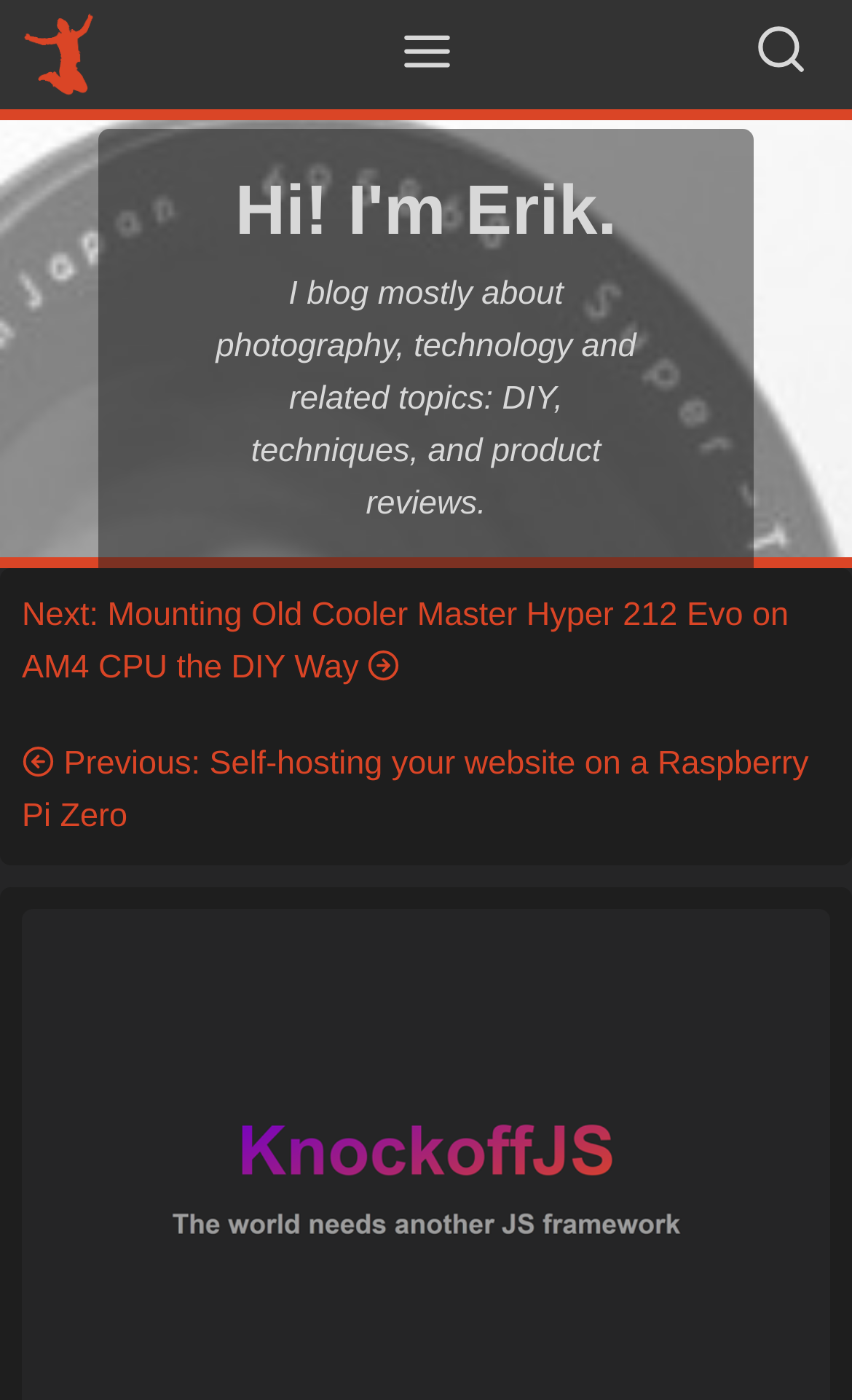Create a detailed description of the webpage's content and layout.

This webpage is Erik Moberg's personal homepage, featuring a mix of personal and technical content. At the top, there is a heading that reads "Hi! I'm Erik." followed by a brief description of the blog's topics, including photography, technology, DIY, and product reviews. 

On the top-left corner, there is a small link with no text, and next to it, a "Toggle menu" link accompanied by a small image. On the top-right corner, there is another small link with no text, accompanied by a small image.

Below the introductory heading, there is a navigation menu with five links: "home", "images", "downloads", "icon maker", and "contact". These links are aligned horizontally and are positioned near the top of the page.

The main content of the page appears to be a blog, with two prominent links: "Next: Mounting Old Cooler Master Hyper 212 Evo on AM4 CPU the DIY Way" and "Previous: Self-hosting your website on a Raspberry Pi Zero". Each of these links has a small image associated with it. The "Next" link is positioned on the left side of the page, while the "Previous" link is positioned on the right side.